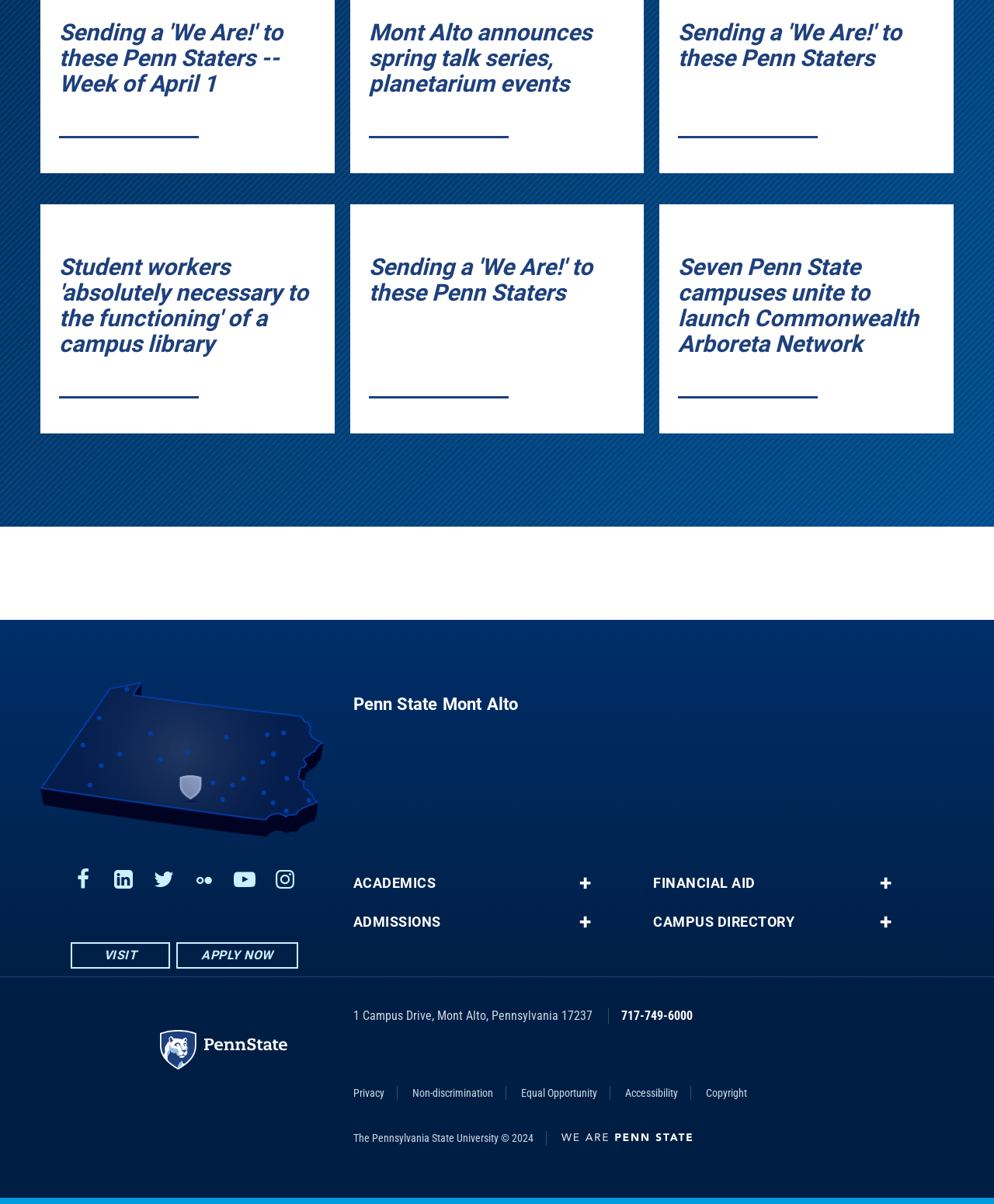Answer this question using a single word or a brief phrase:
What is the name of the university?

Penn State University